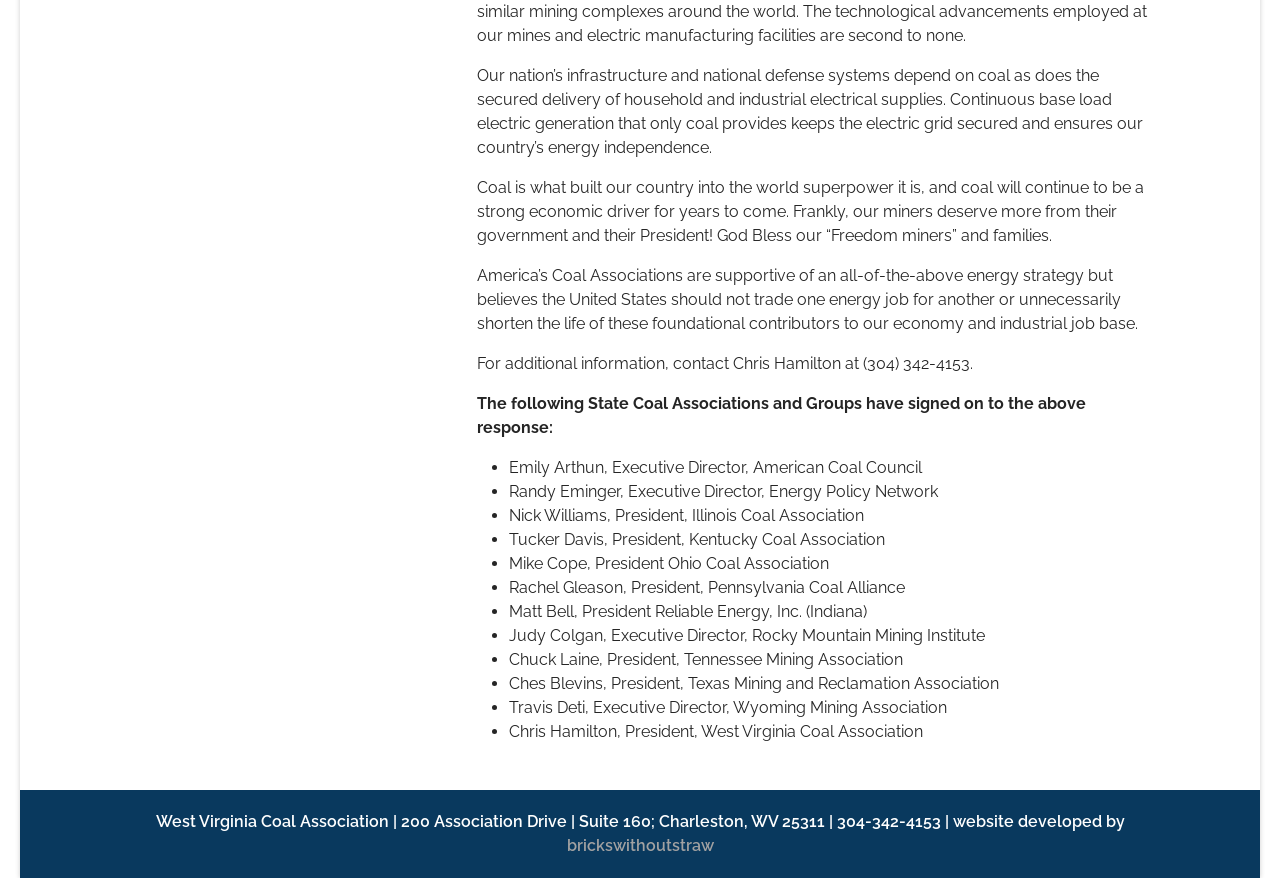How many state coal associations are listed on this webpage? Based on the image, give a response in one word or a short phrase.

15